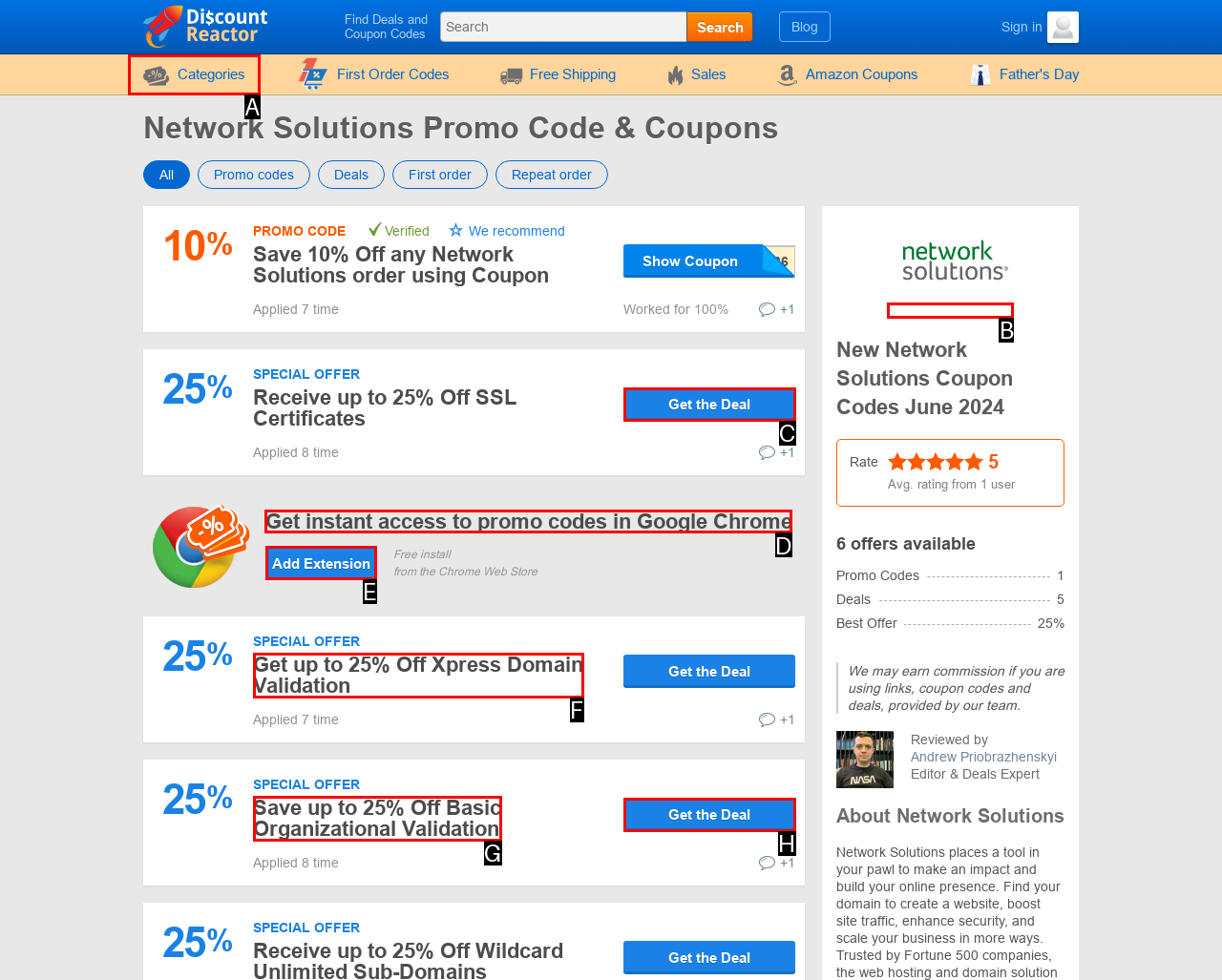Point out the correct UI element to click to carry out this instruction: Get instant access to promo codes in Google Chrome
Answer with the letter of the chosen option from the provided choices directly.

D